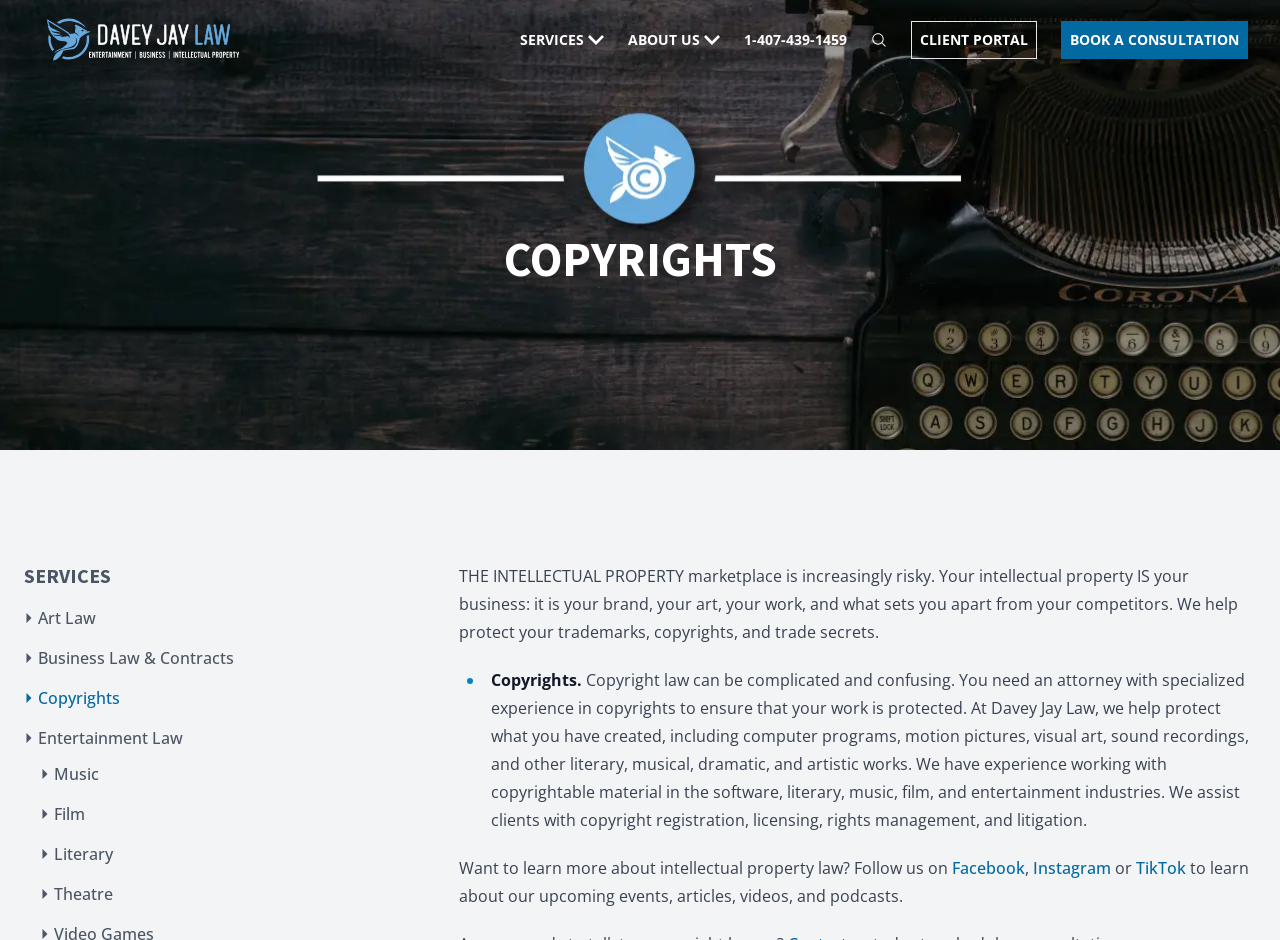What is the main focus of the intellectual property marketplace?
Answer the question based on the image using a single word or a brief phrase.

Protecting trademarks, copyrights, and trade secrets